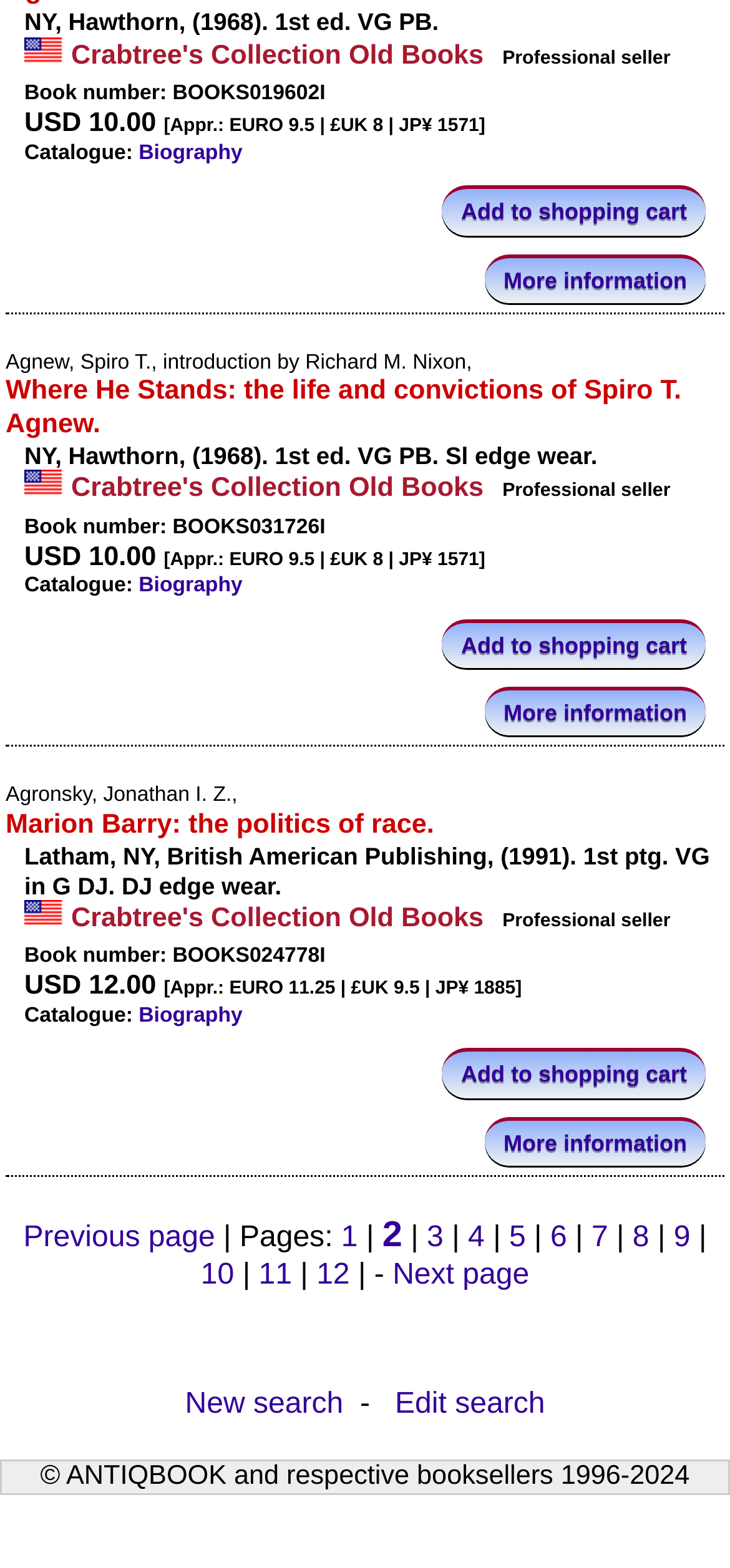Find the bounding box coordinates for the area you need to click to carry out the instruction: "Search for new books". The coordinates should be four float numbers between 0 and 1, indicated as [left, top, right, bottom].

[0.253, 0.885, 0.47, 0.906]